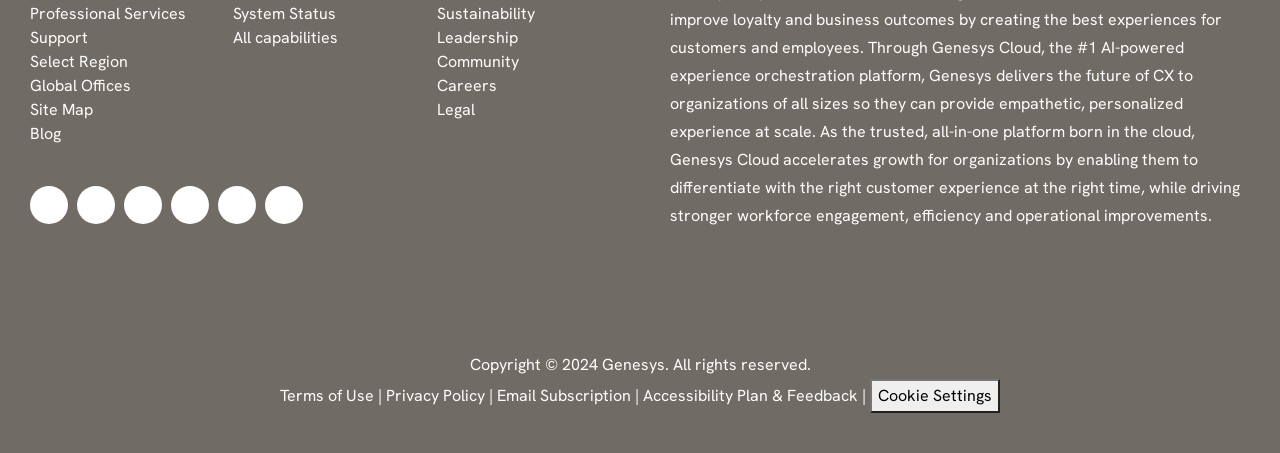Find and specify the bounding box coordinates that correspond to the clickable region for the instruction: "Read the blog".

[0.023, 0.272, 0.048, 0.318]